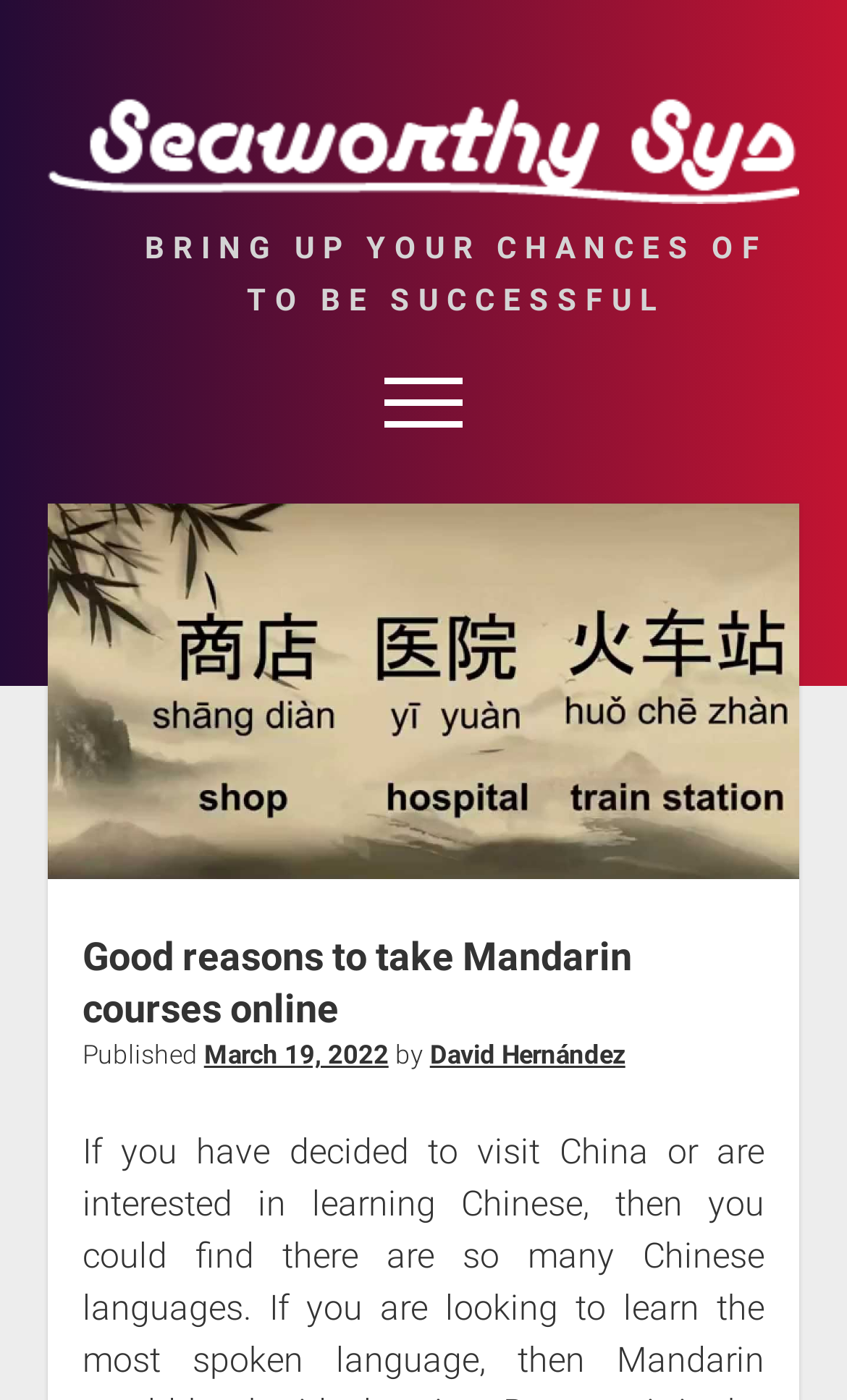Please identify the coordinates of the bounding box that should be clicked to fulfill this instruction: "Check the author of the article".

[0.507, 0.743, 0.738, 0.764]